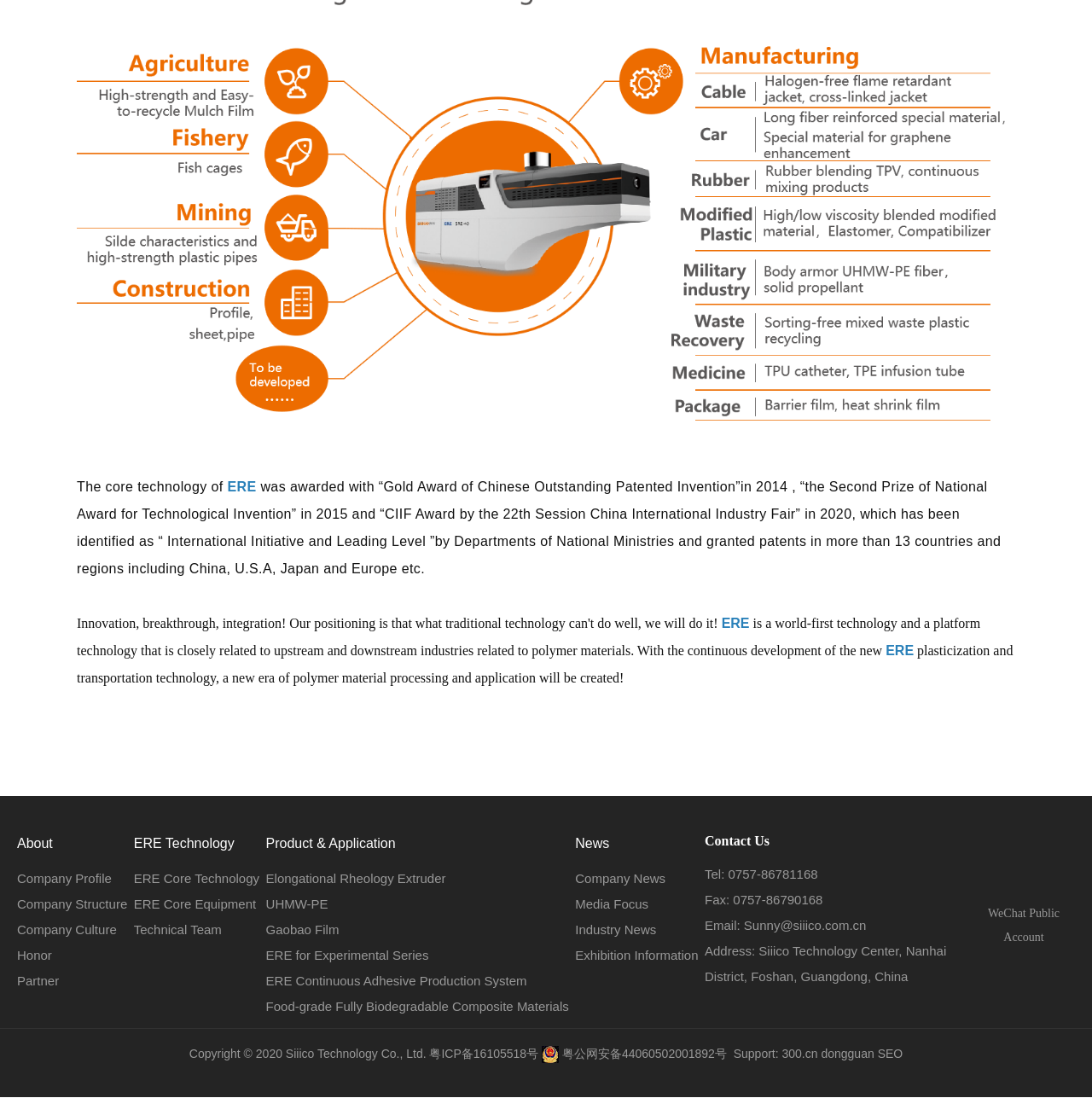Given the description of a UI element: "粤公网安备44060502001892号", identify the bounding box coordinates of the matching element in the webpage screenshot.

[0.515, 0.954, 0.666, 0.966]